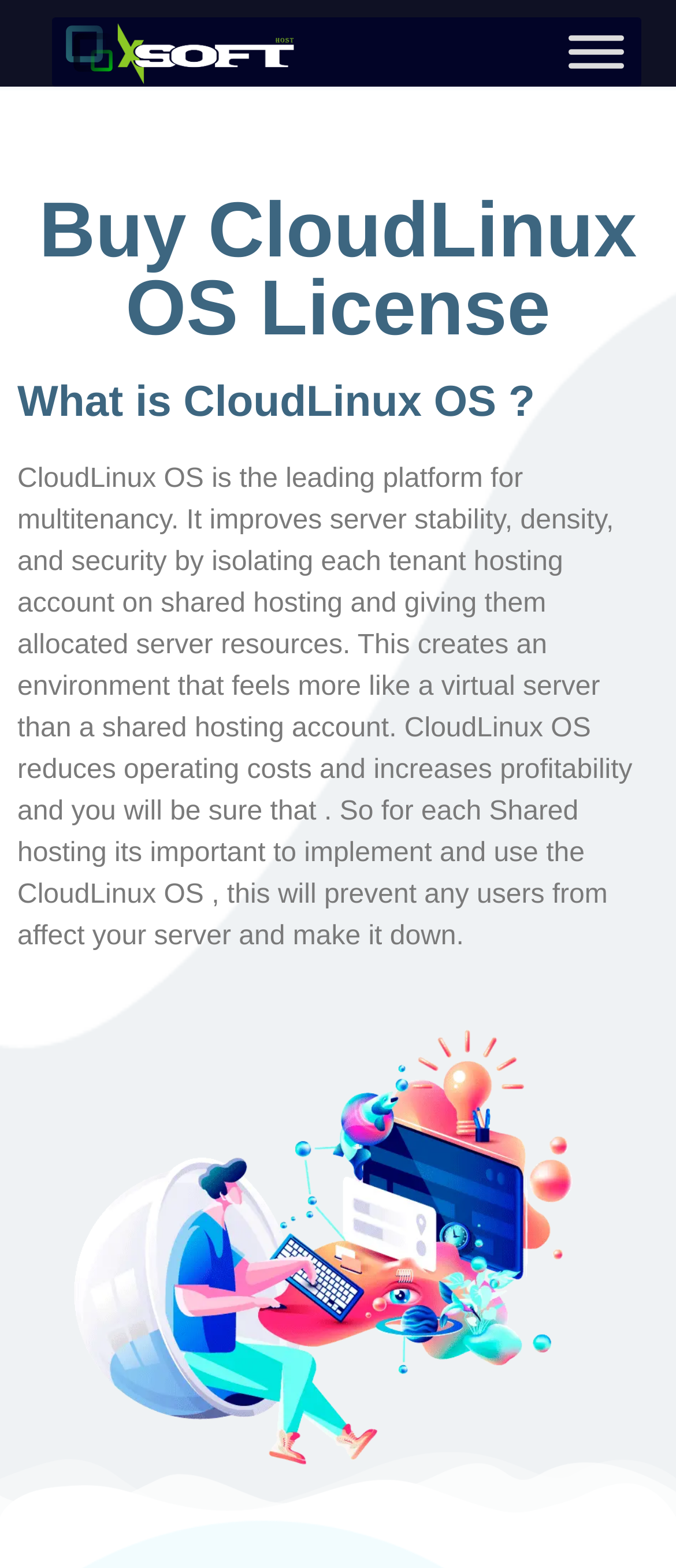For the element described, predict the bounding box coordinates as (top-left x, top-left y, bottom-right x, bottom-right y). All values should be between 0 and 1. Element description: alt="logo"

[0.092, 0.011, 0.463, 0.055]